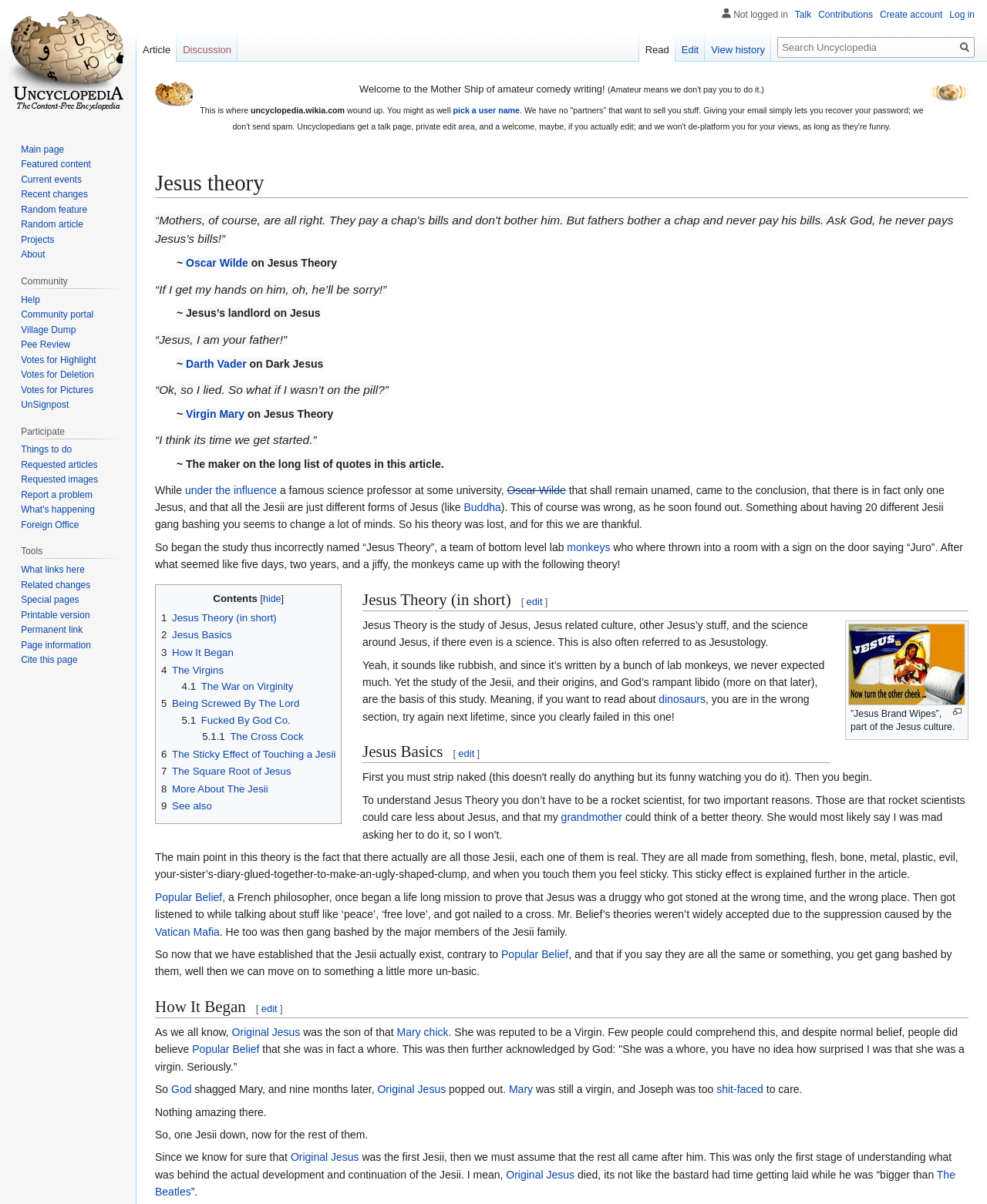Give a detailed account of the webpage's layout and content.

This webpage is about the "Jesus Theory" and appears to be a humorous, satirical take on religious and scientific concepts. At the top of the page, there are two images: a "Puzzle Potato Dry Brush" logo and an "UnNews Logo Potato1" image, both located on the right side of the page. Below these images, there is a welcome message and a brief introduction to the website, which claims to be a content-free encyclopedia.

The main content of the page is divided into sections, including "Jesus Theory", "Jesus Basics", "How It Began", "The Virgins", and others. Each section has a heading and contains blocks of text, some of which are quotes or humorous anecdotes. There are also several links throughout the page, including links to edit certain sections and links to other related topics.

The text on the page is playful and irreverent, with jokes about Jesus, God, and religious concepts. There are also references to popular culture, such as a mention of Darth Vader. The tone of the page is lighthearted and humorous, and it appears to be intended as a parody of religious and scientific writing.

In terms of layout, the page has a simple design with a white background and black text. The headings and links are highlighted in blue, and there are no images other than the two logos at the top of the page. The text is arranged in a clear and easy-to-read format, with each section separated by a blank line. Overall, the page has a casual and humorous tone, and it appears to be intended as a humorous take on religious and scientific concepts.